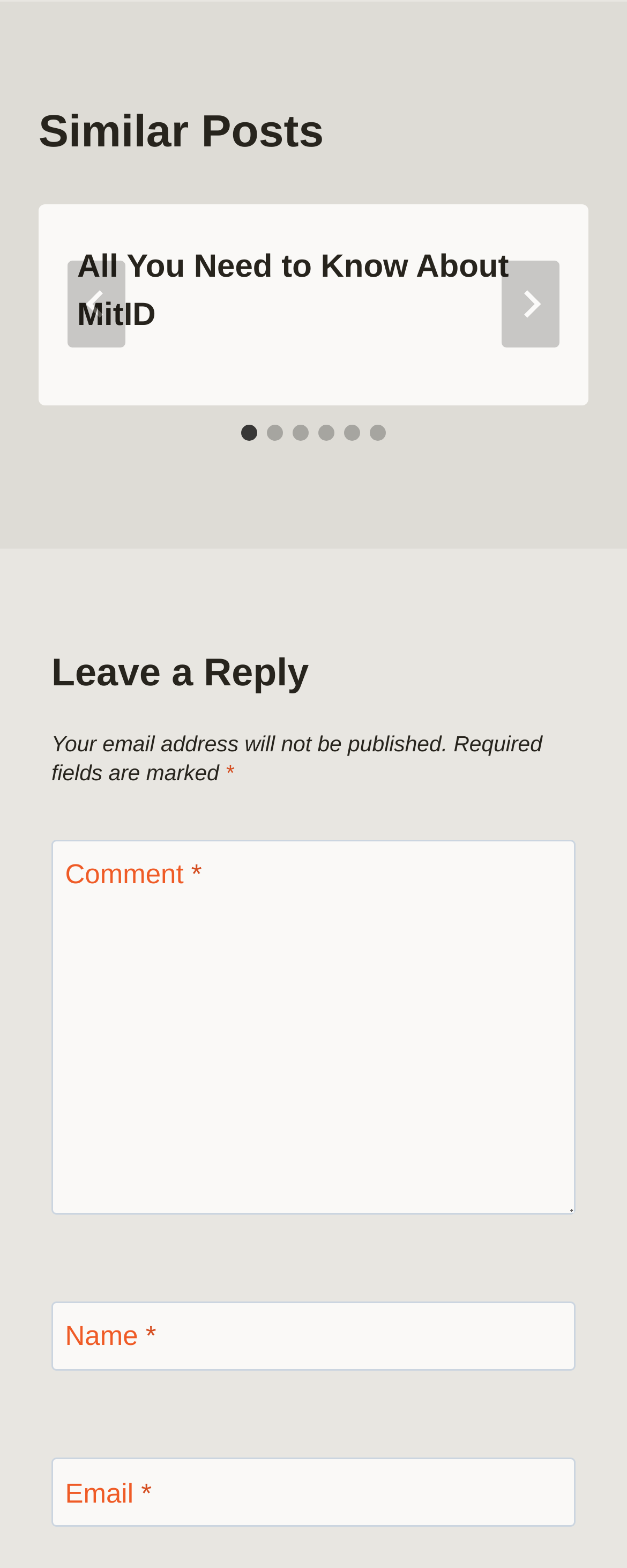What is the navigation button above the post?
Based on the image, answer the question with as much detail as possible.

I looked at the button elements with the bounding box coordinates [0.108, 0.167, 0.2, 0.222] and [0.8, 0.167, 0.892, 0.222], and determined that they are navigation buttons labeled 'Go to last slide' and 'Next'.